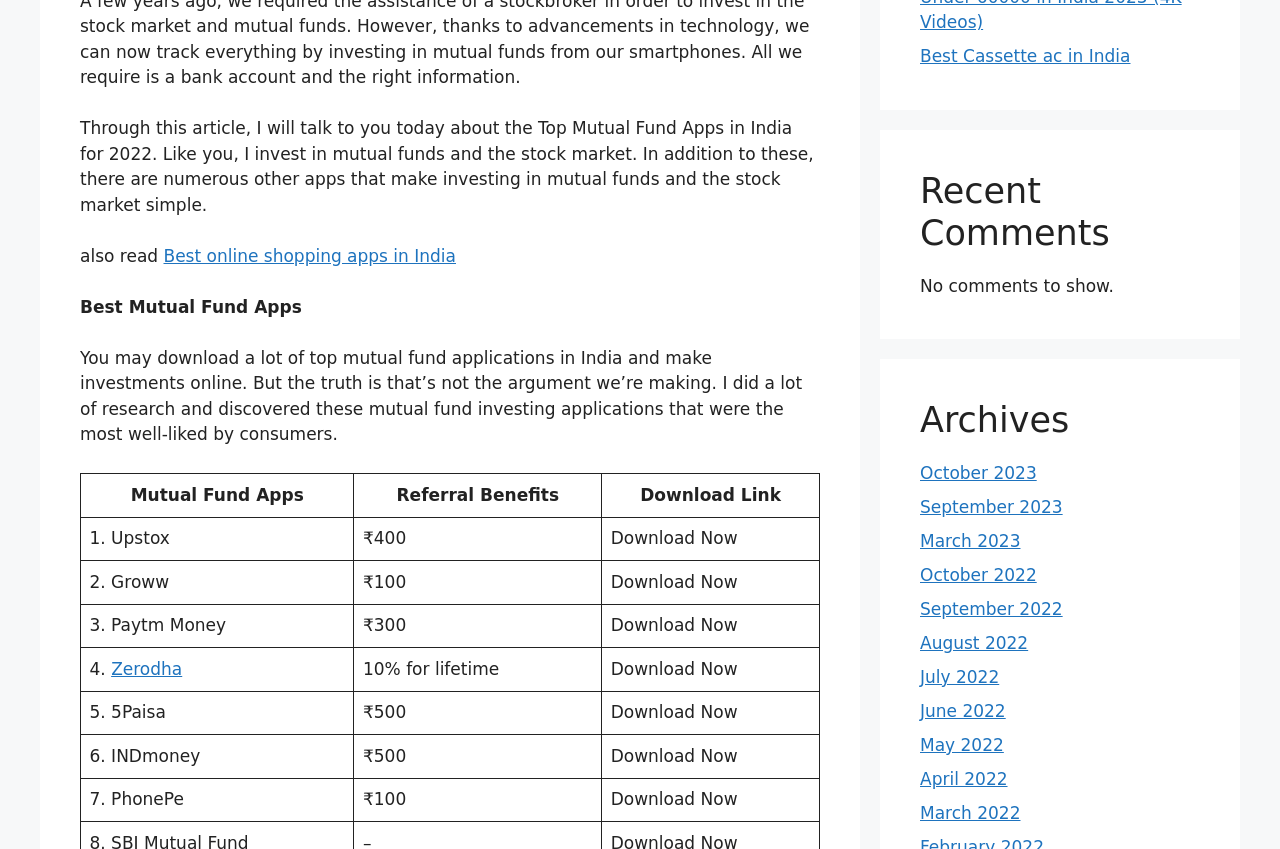Give the bounding box coordinates for the element described by: "Contact Us".

None